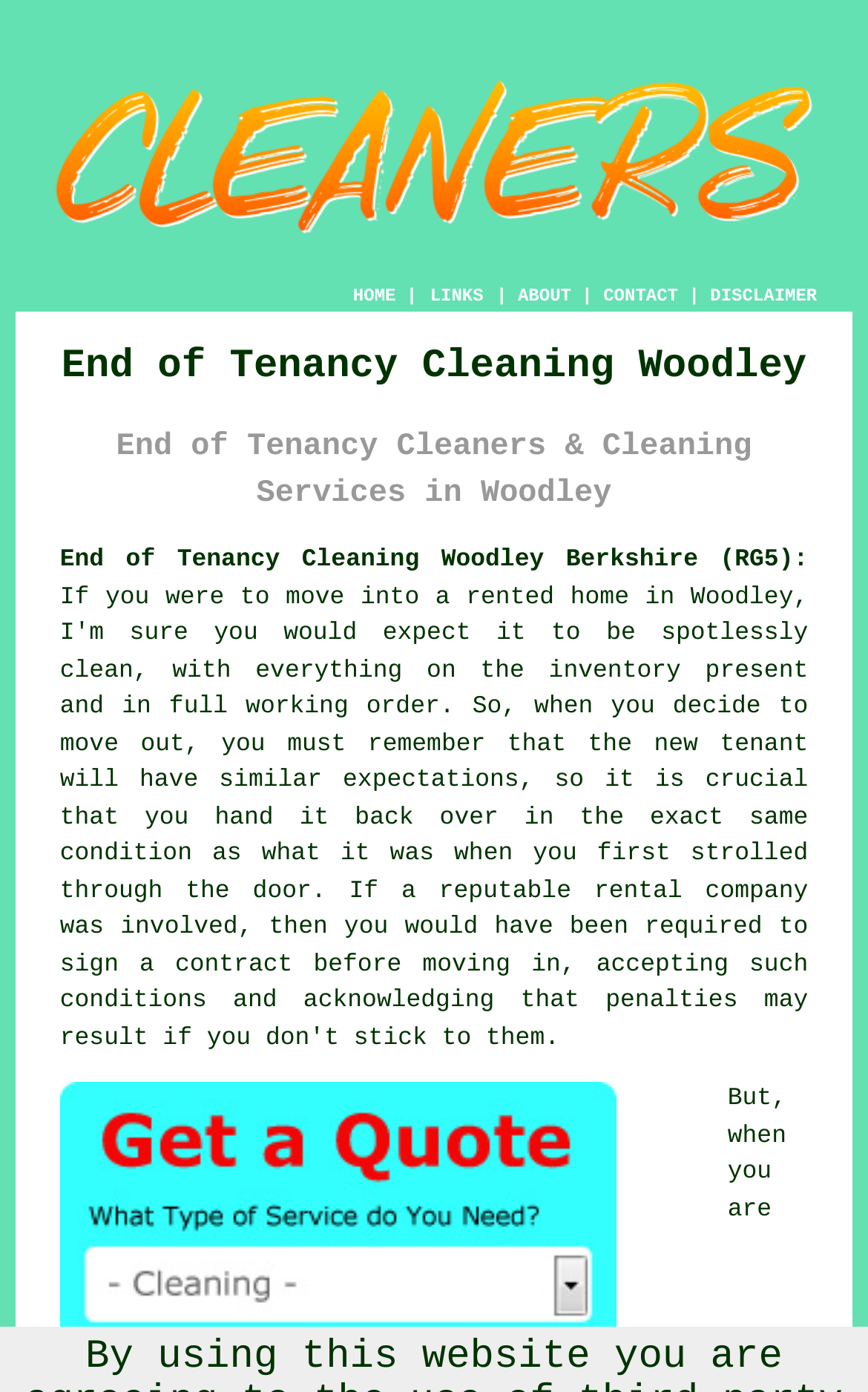Provide a thorough description of this webpage.

The webpage is about End of Tenancy Cleaning services in Woodley, Berkshire. At the top-left corner, there is a logo image with the text "End of Tenancy Cleaning Woodley Berkshire". Below the logo, there is a navigation menu with five links: "HOME", "ABOUT", "CONTACT", "DISCLAIMER", and "LINKS", which are aligned horizontally and spaced evenly. 

Below the navigation menu, there are three headings. The first heading, "End of Tenancy Cleaning Woodley", is followed by a more detailed heading, "End of Tenancy Cleaners & Cleaning Services in Woodley". The third heading, "End of Tenancy Cleaning Woodley Berkshire (RG5):", is a link that likely leads to more information about the services provided.